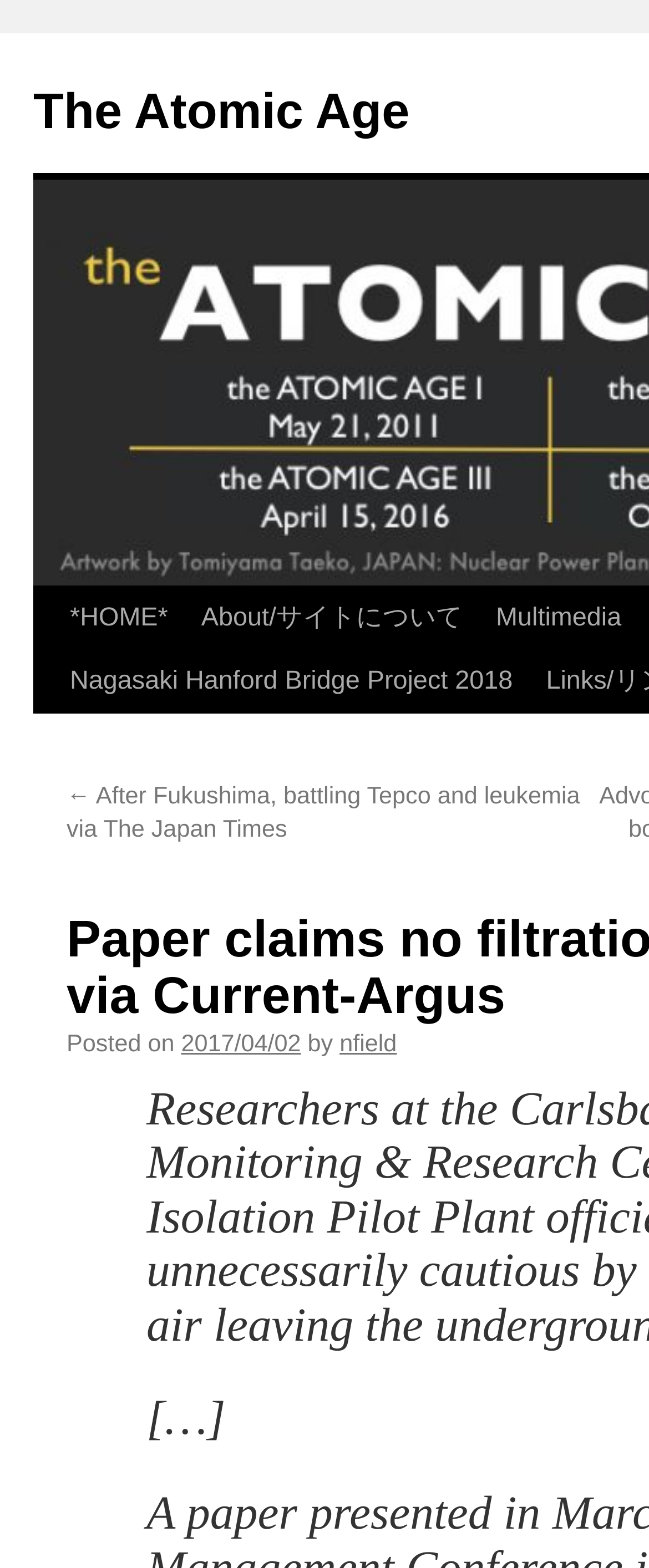Find the bounding box coordinates for the HTML element described in this sentence: "Skip to content". Provide the coordinates as four float numbers between 0 and 1, in the format [left, top, right, bottom].

[0.049, 0.373, 0.1, 0.494]